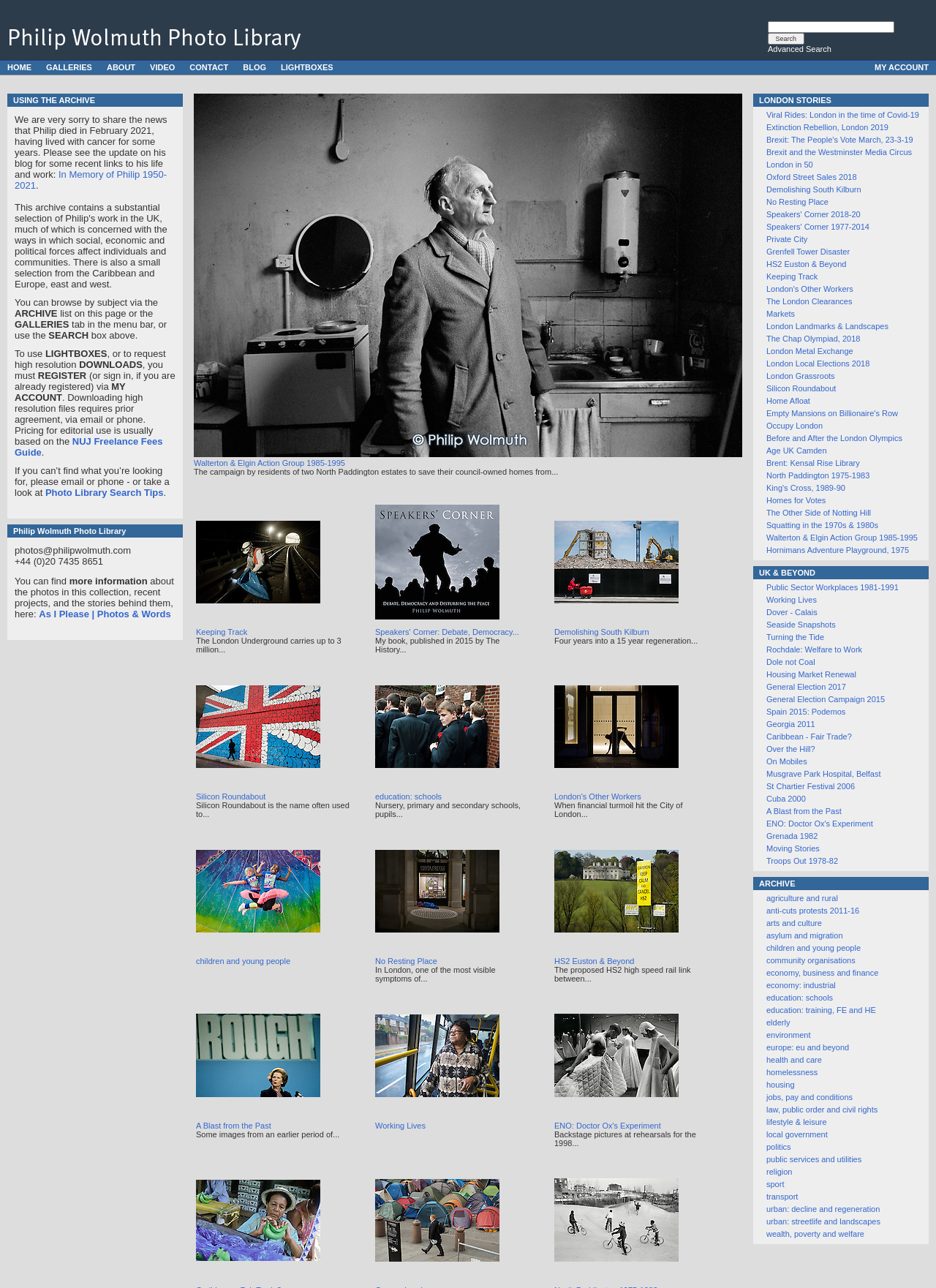Utilize the information from the image to answer the question in detail:
How many links are there in the menu bar?

The menu bar is located at the top of the webpage, and it contains links to HOME, GALLERIES, ABOUT, VIDEO, CONTACT, BLOG, LIGHTBOXES, and MY ACCOUNT. Therefore, there are 8 links in the menu bar.